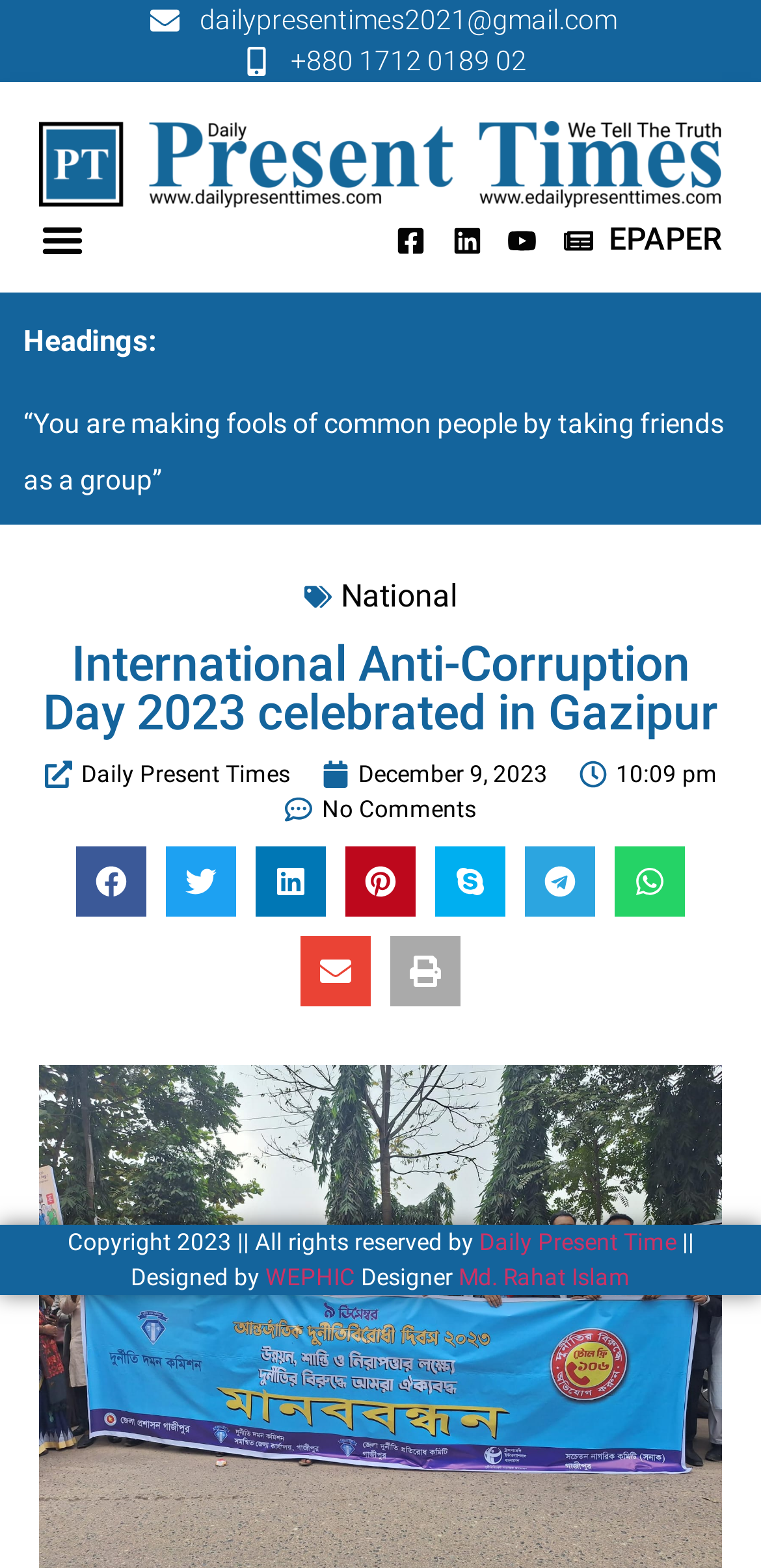What is the phone number of the website?
Using the image as a reference, answer the question with a short word or phrase.

+880 1712 0189 02